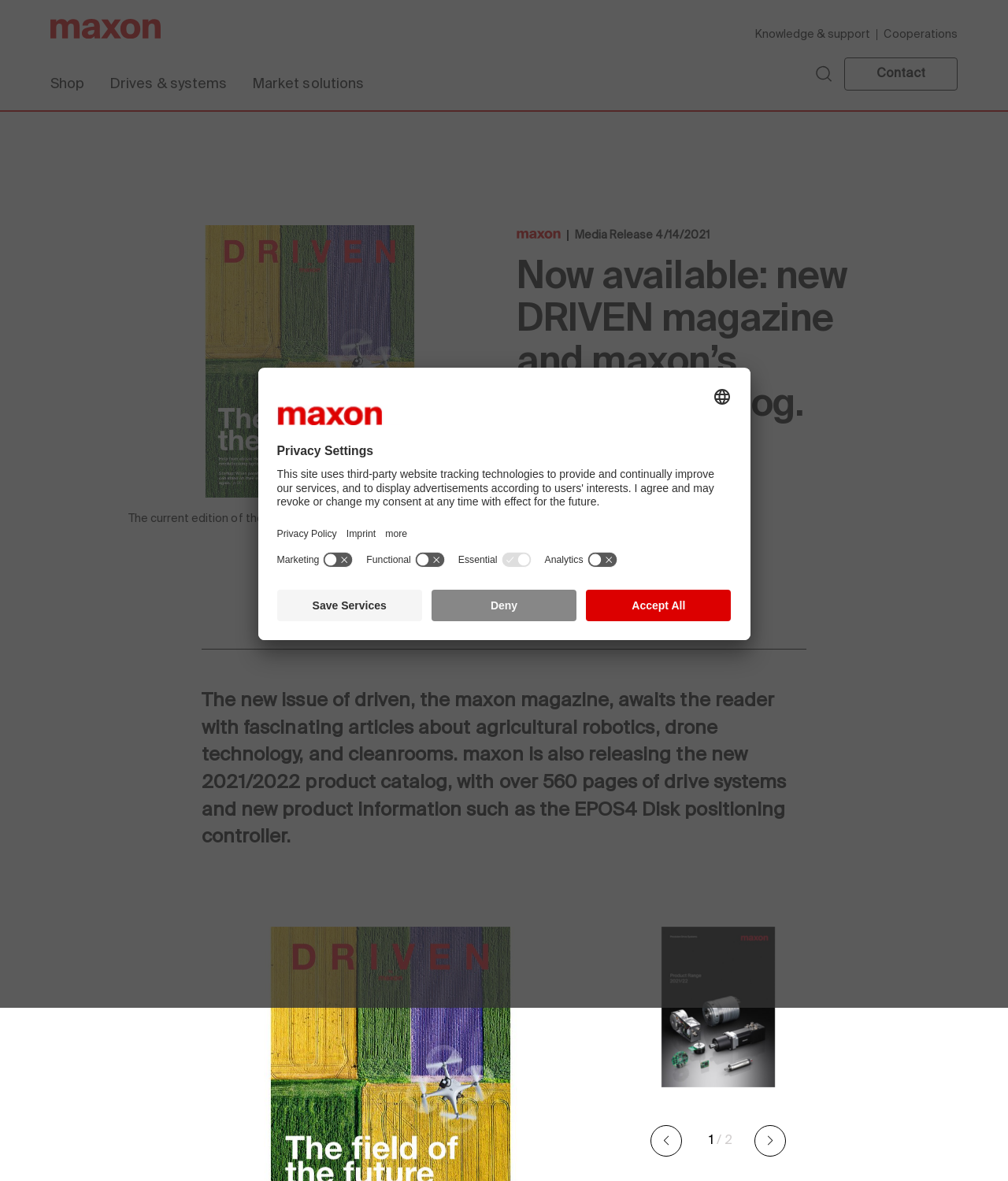What is the name of the company that published the product catalog?
Refer to the image and answer the question using a single word or phrase.

maxon